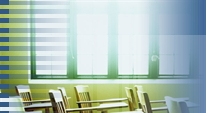Provide a brief response in the form of a single word or phrase:
What is the purpose of the large windows?

To allow natural light